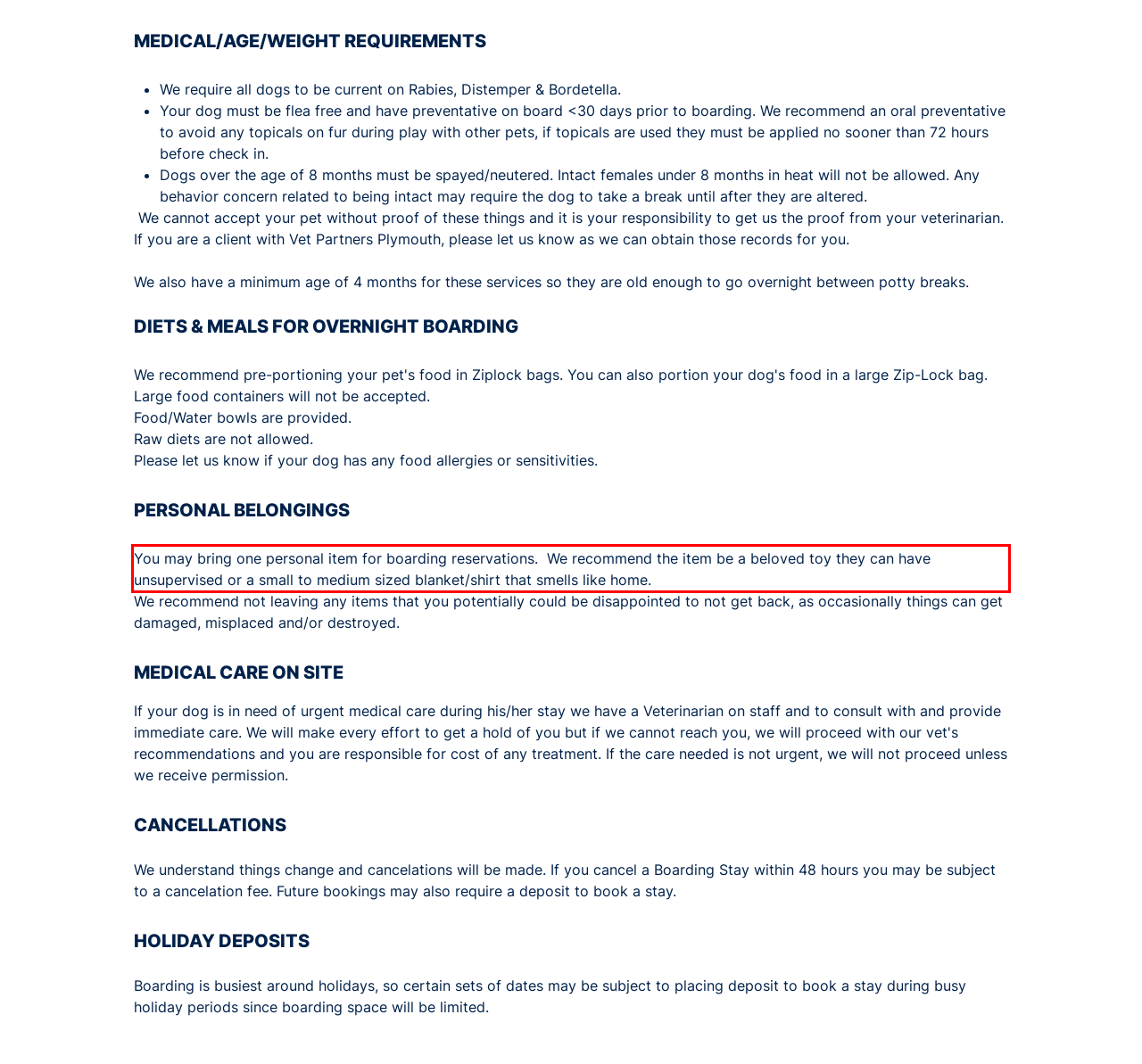Please identify and extract the text content from the UI element encased in a red bounding box on the provided webpage screenshot.

You may bring one personal item for boarding reservations. We recommend the item be a beloved toy they can have unsupervised or a small to medium sized blanket/shirt that smells like home.